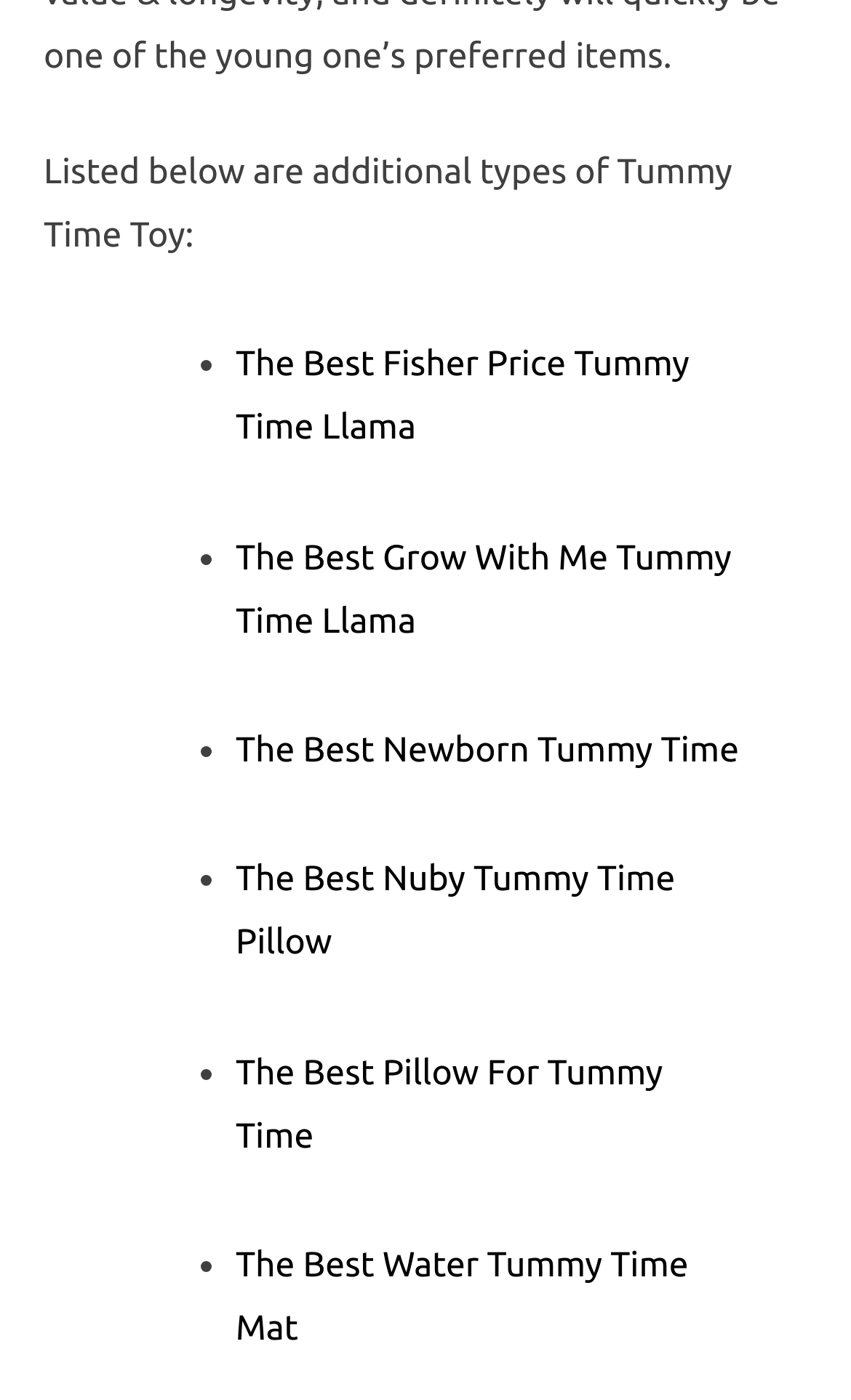Is the 'Pillow For Tummy Time' item at the top of the list?
Refer to the screenshot and deliver a thorough answer to the question presented.

The 'Pillow For Tummy Time' item is listed fourth, as indicated by its position in the list and its corresponding bullet point (•).